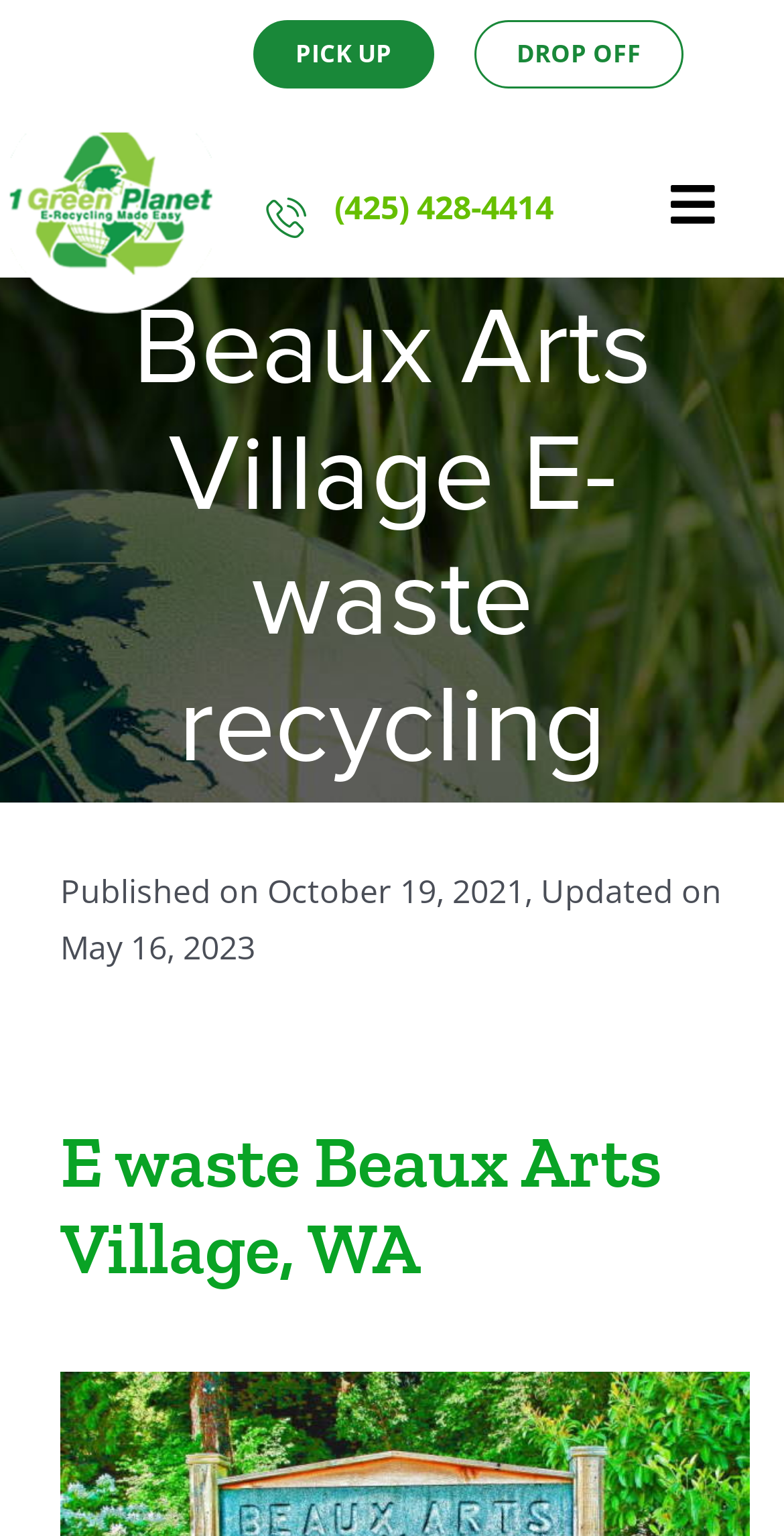What is the phone number for pickup?
Please respond to the question with a detailed and thorough explanation.

I found the phone number by looking at the link element with the text '(425) 428-4414' which is located at the top of the page, indicating it's a contact information.